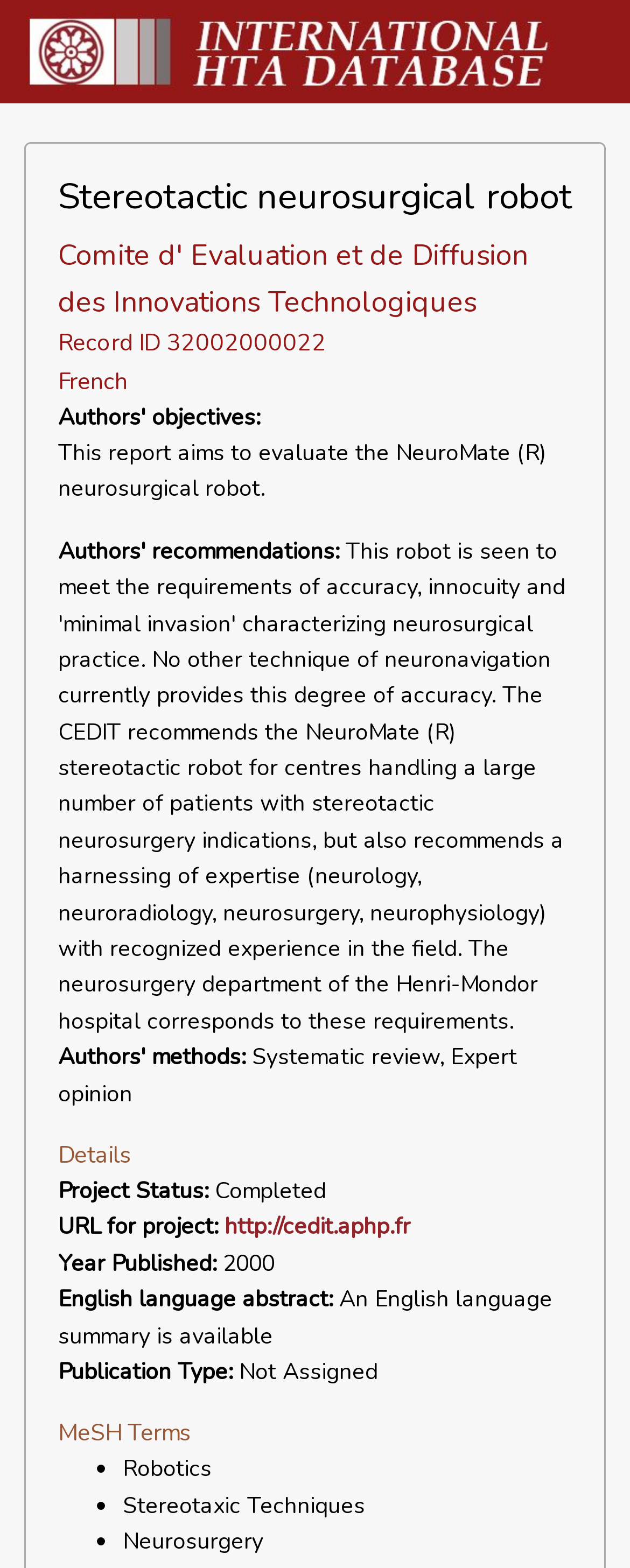What is the URL for the project?
Please interpret the details in the image and answer the question thoroughly.

The URL for the project can be found in the link element 'http://cedit.aphp.fr' which is located below the static text element 'URL for project:'.